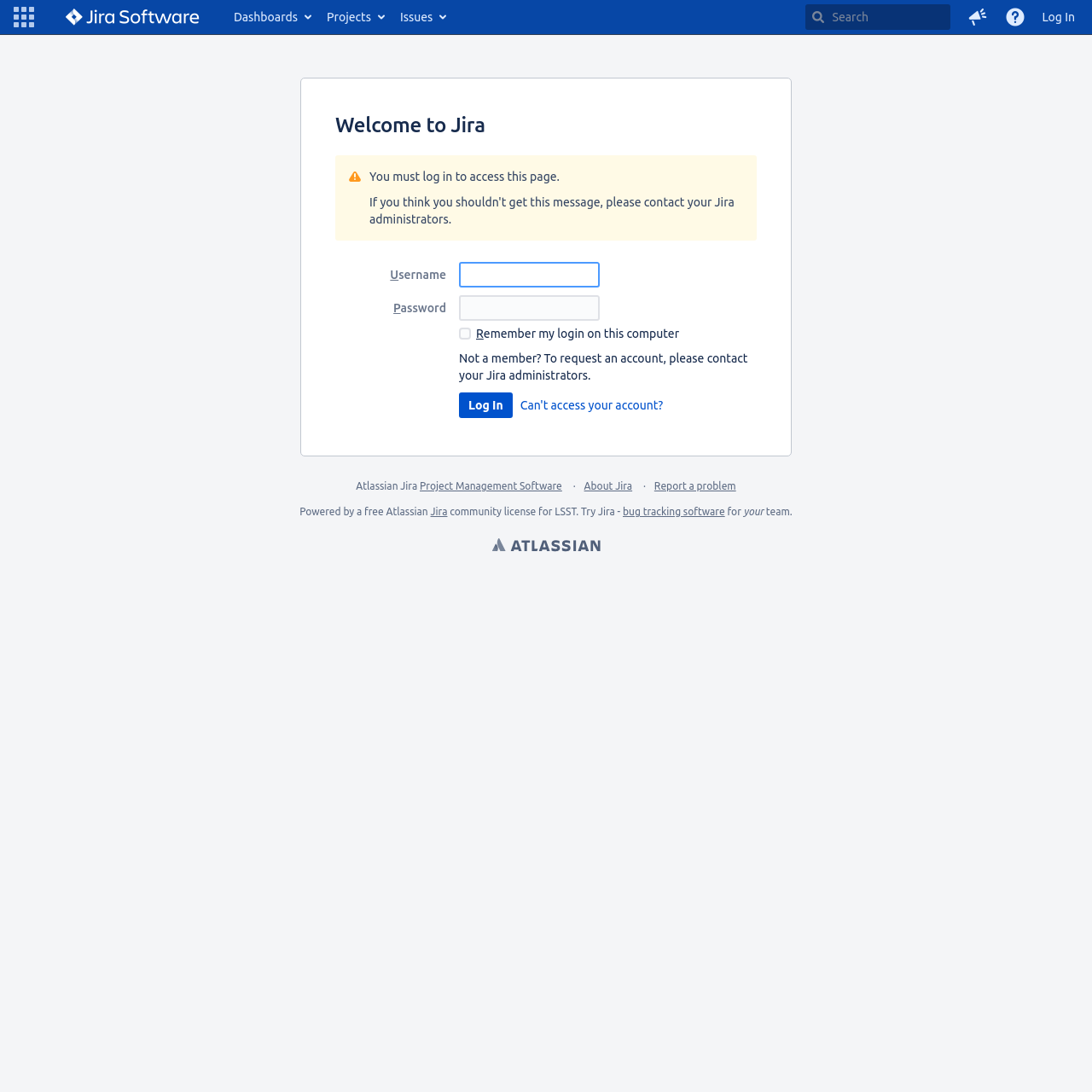Please identify the bounding box coordinates for the region that you need to click to follow this instruction: "Search for something".

[0.737, 0.004, 0.87, 0.027]